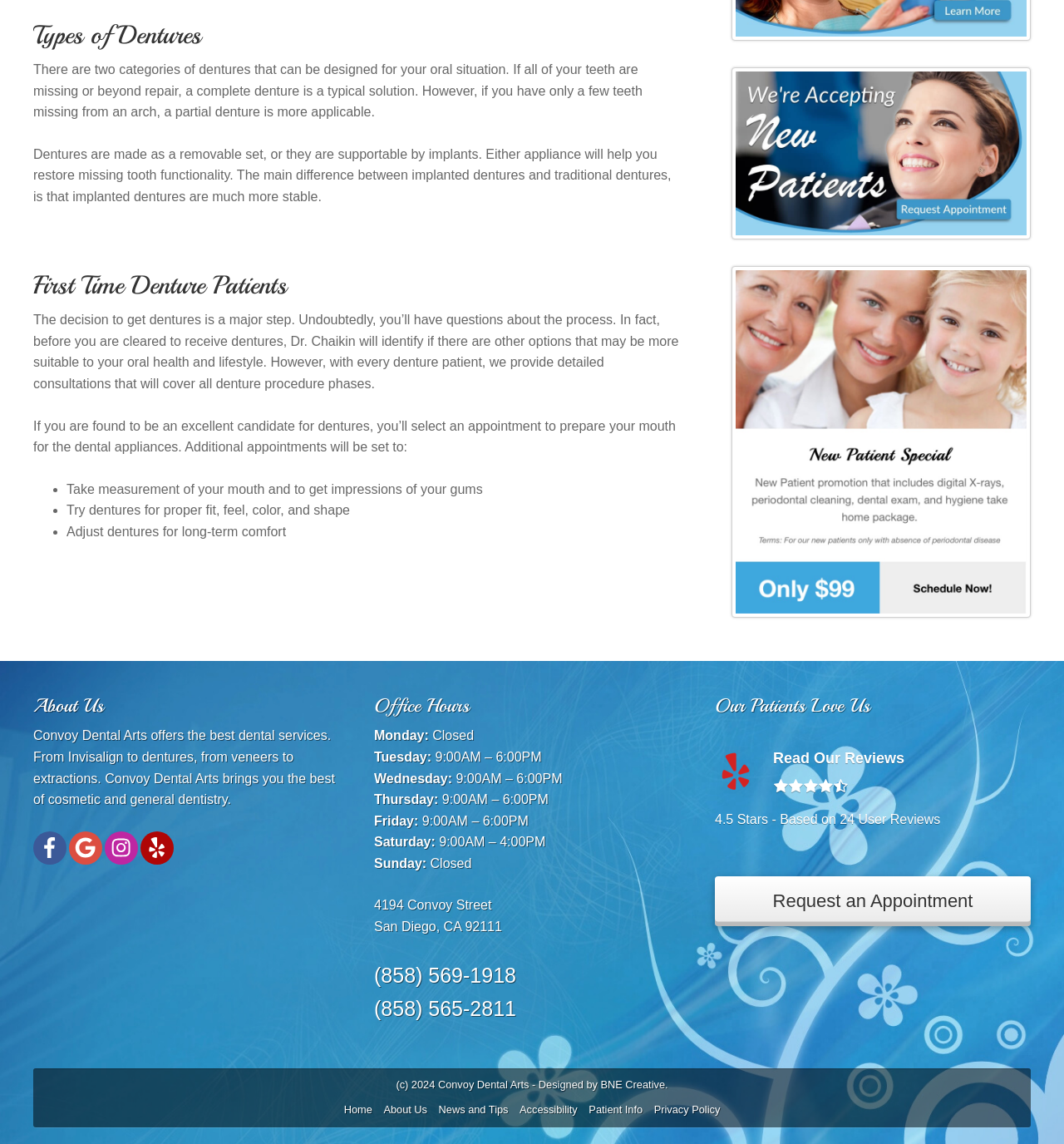Locate the bounding box coordinates of the area you need to click to fulfill this instruction: 'Go to 'Home''. The coordinates must be in the form of four float numbers ranging from 0 to 1: [left, top, right, bottom].

[0.323, 0.964, 0.35, 0.975]